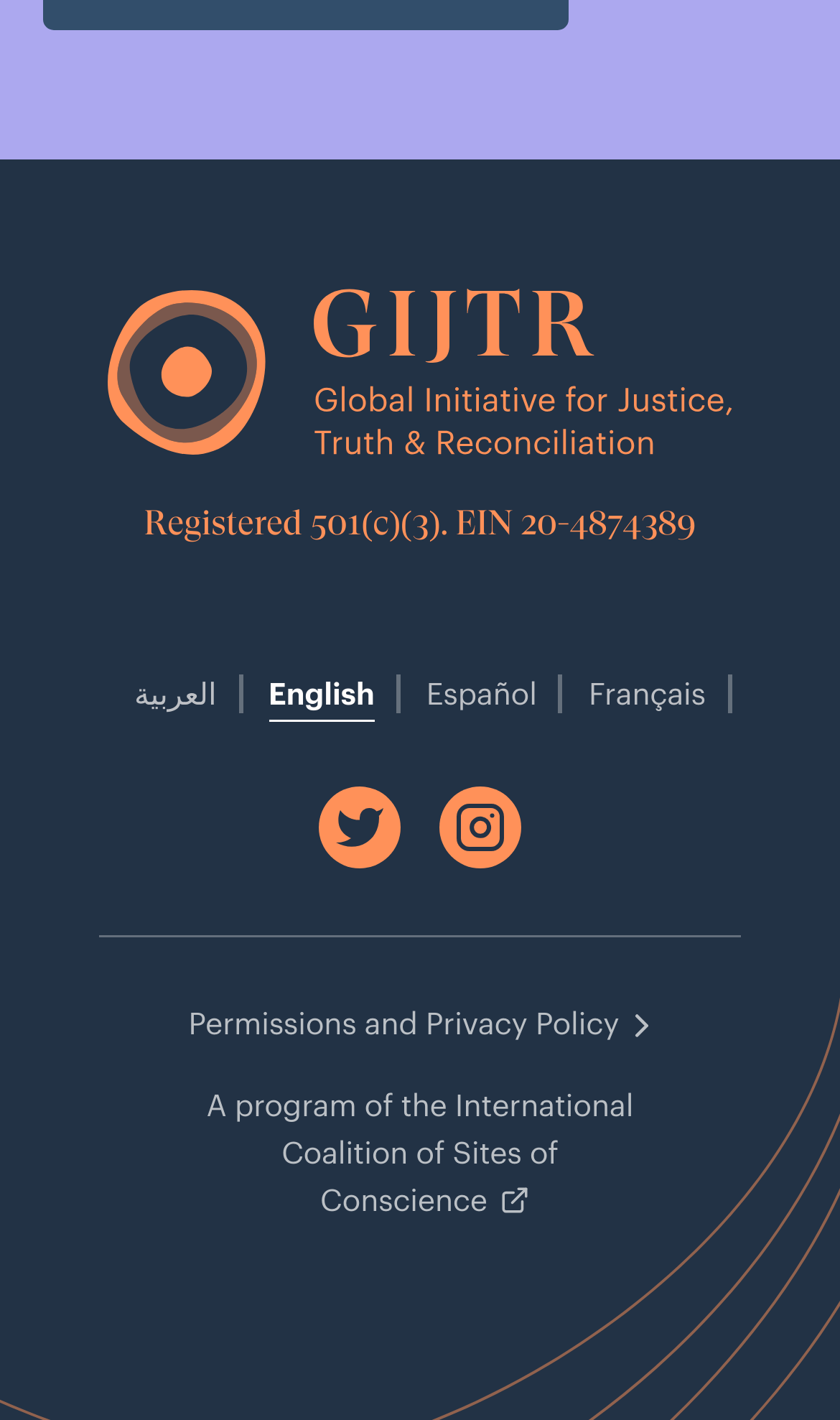Show the bounding box coordinates of the element that should be clicked to complete the task: "Check Instagram profile".

[0.523, 0.555, 0.621, 0.612]